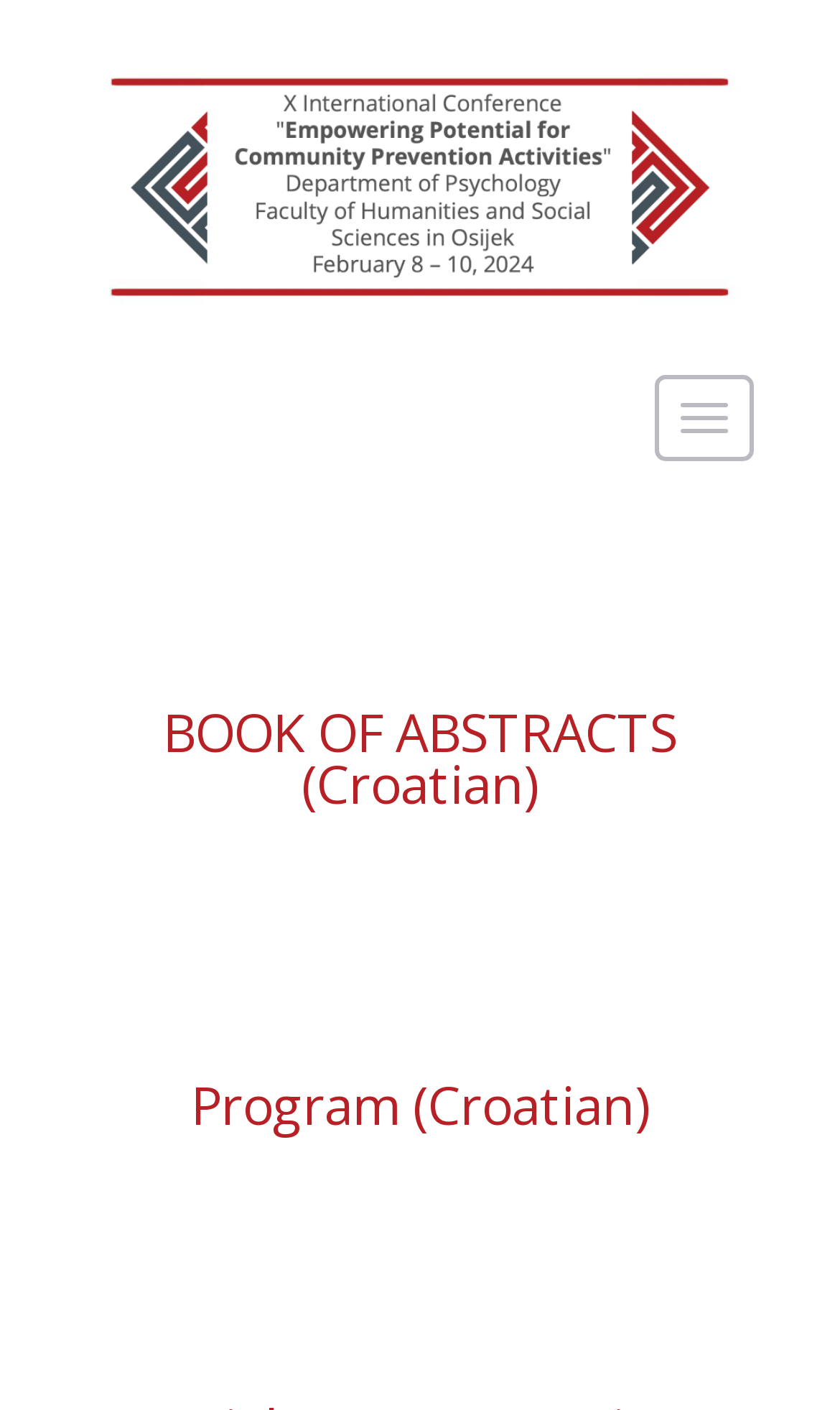From the element description: "Navigation", extract the bounding box coordinates of the UI element. The coordinates should be expressed as four float numbers between 0 and 1, in the order [left, top, right, bottom].

[0.779, 0.266, 0.897, 0.327]